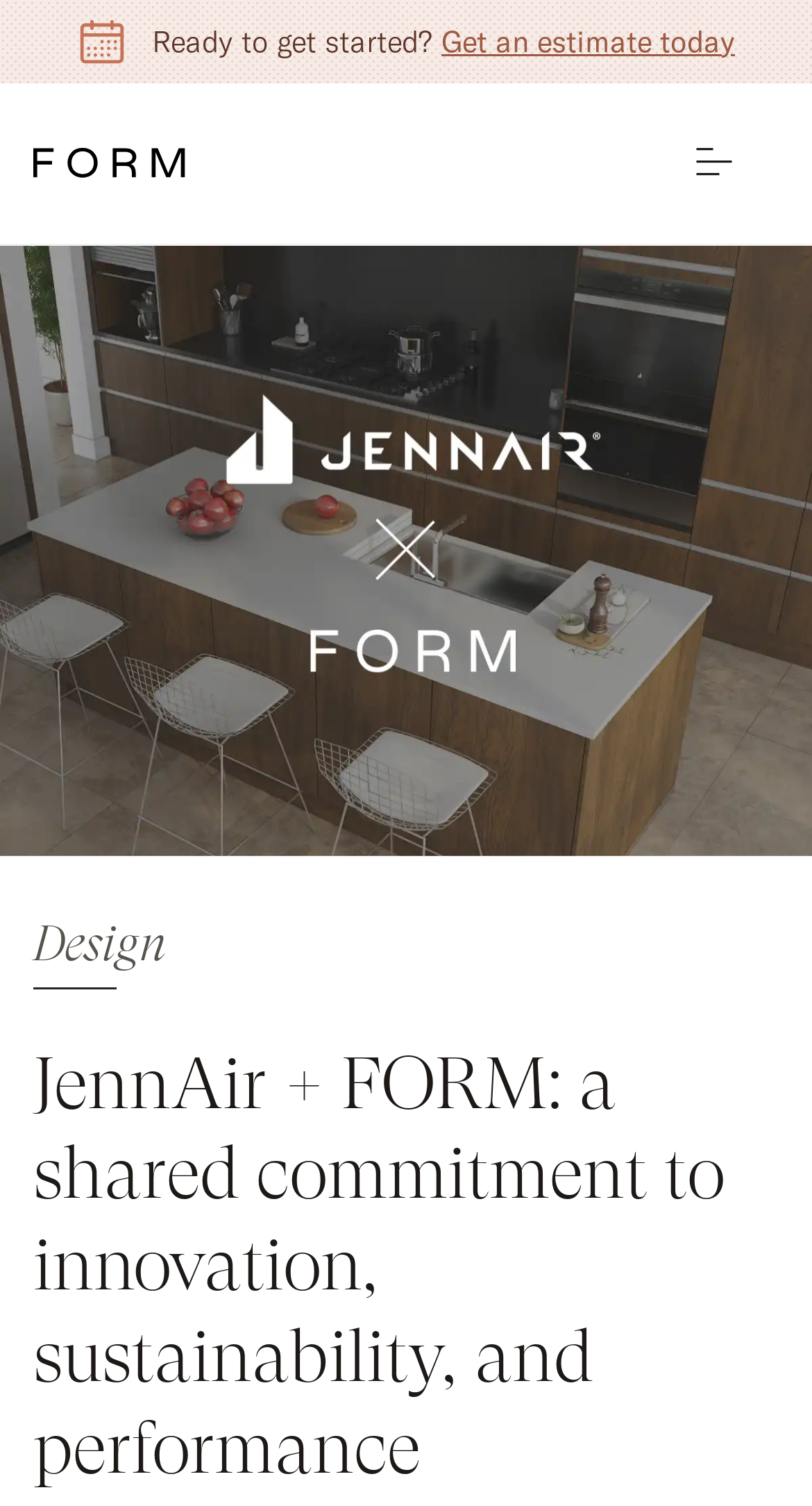What is the call-to-action on the webpage?
Provide a one-word or short-phrase answer based on the image.

Get an estimate today